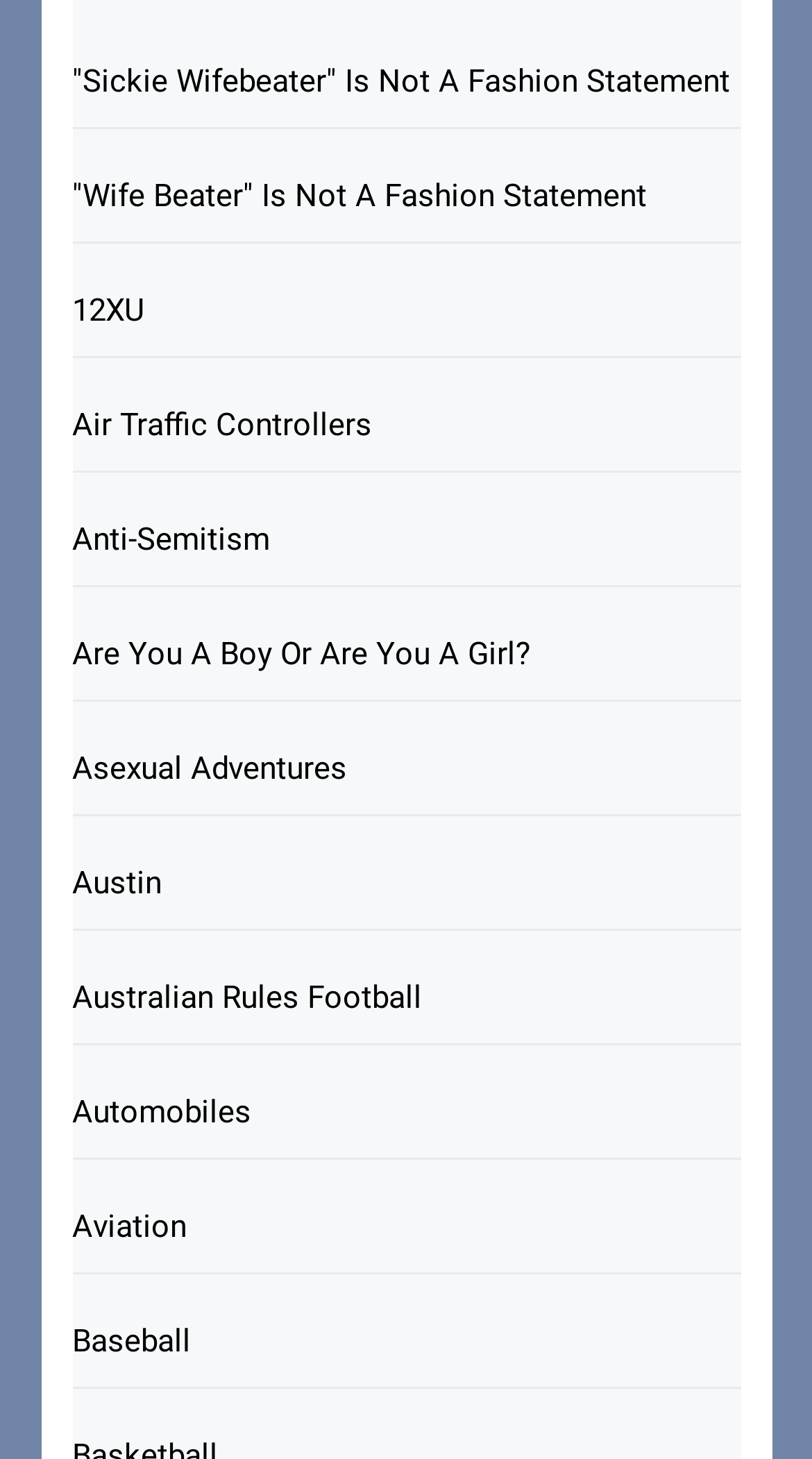Please identify the bounding box coordinates of the element that needs to be clicked to perform the following instruction: "explore the topic of Aviation".

[0.088, 0.809, 0.912, 0.873]